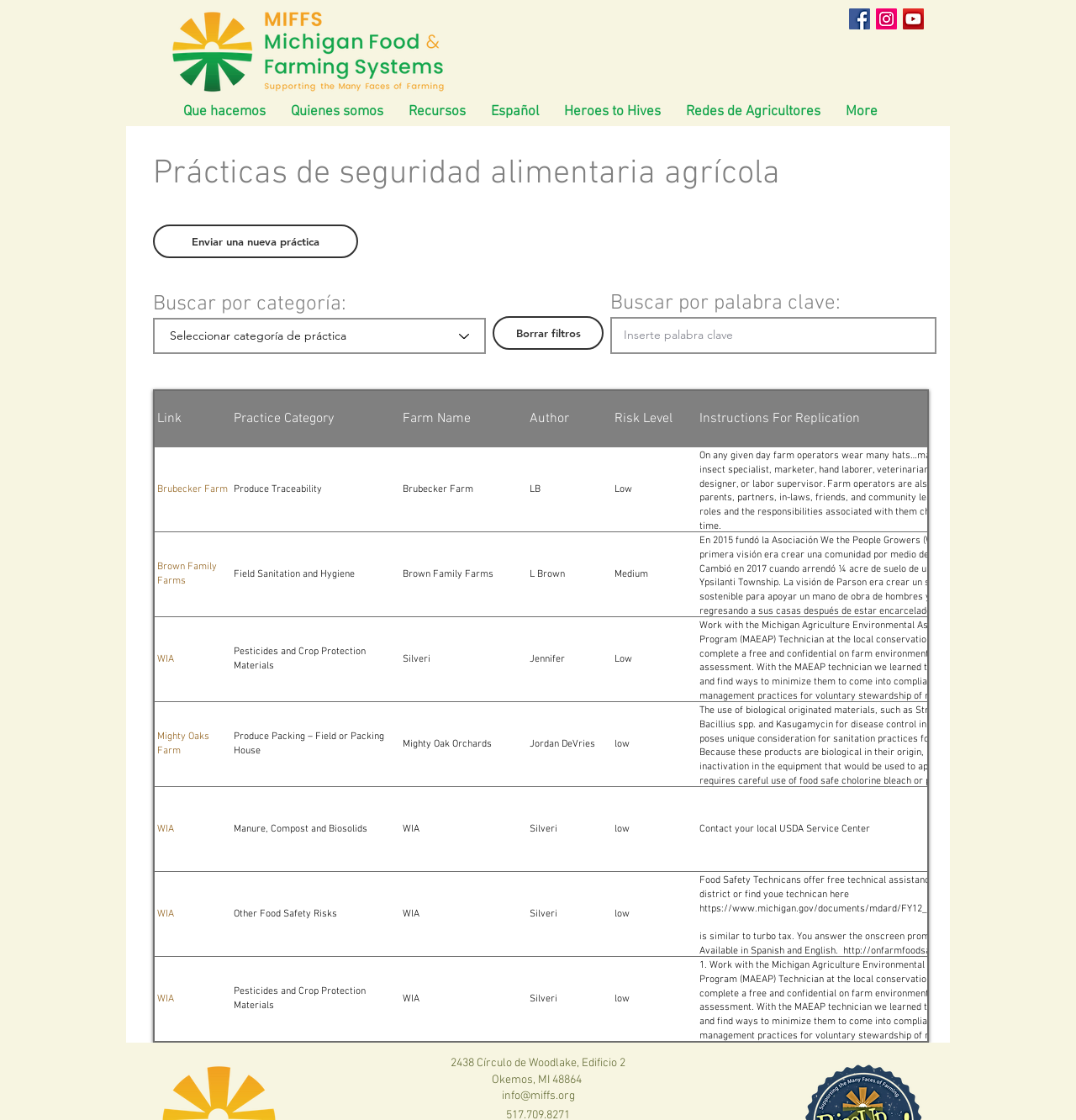Please identify the bounding box coordinates of the element that needs to be clicked to perform the following instruction: "Search by keyword".

[0.567, 0.283, 0.87, 0.316]